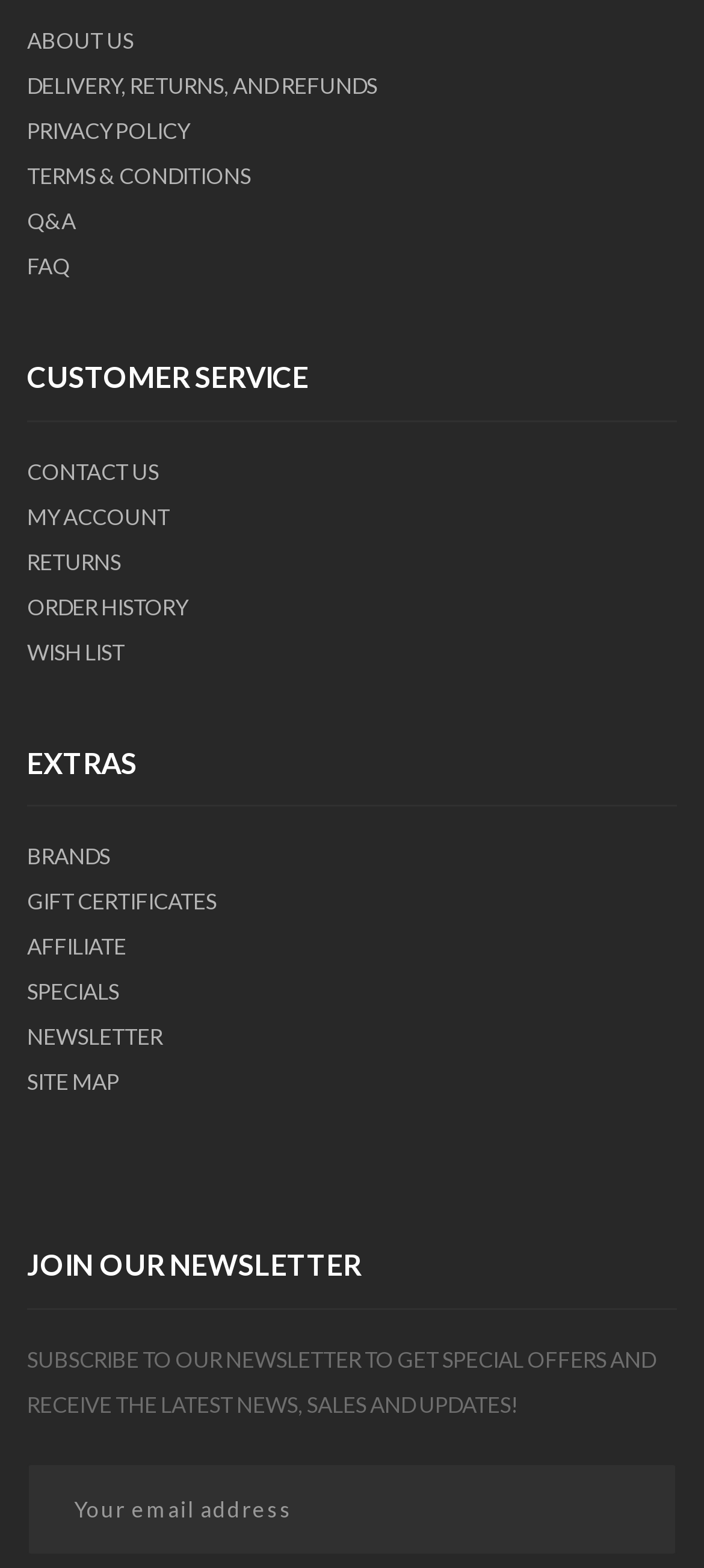Identify the bounding box coordinates of the clickable region to carry out the given instruction: "go to about us page".

[0.038, 0.017, 0.19, 0.035]